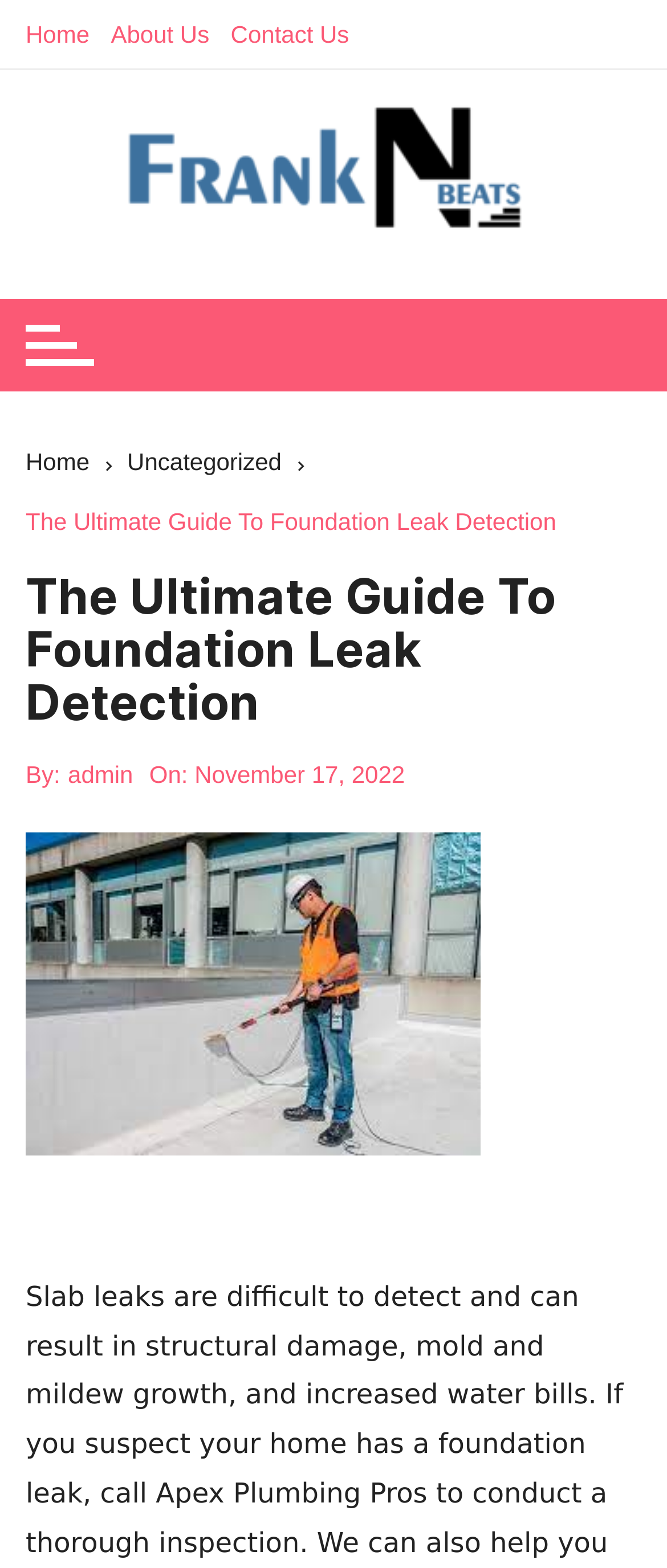Locate the bounding box coordinates of the item that should be clicked to fulfill the instruction: "contact us".

[0.346, 0.0, 0.544, 0.044]